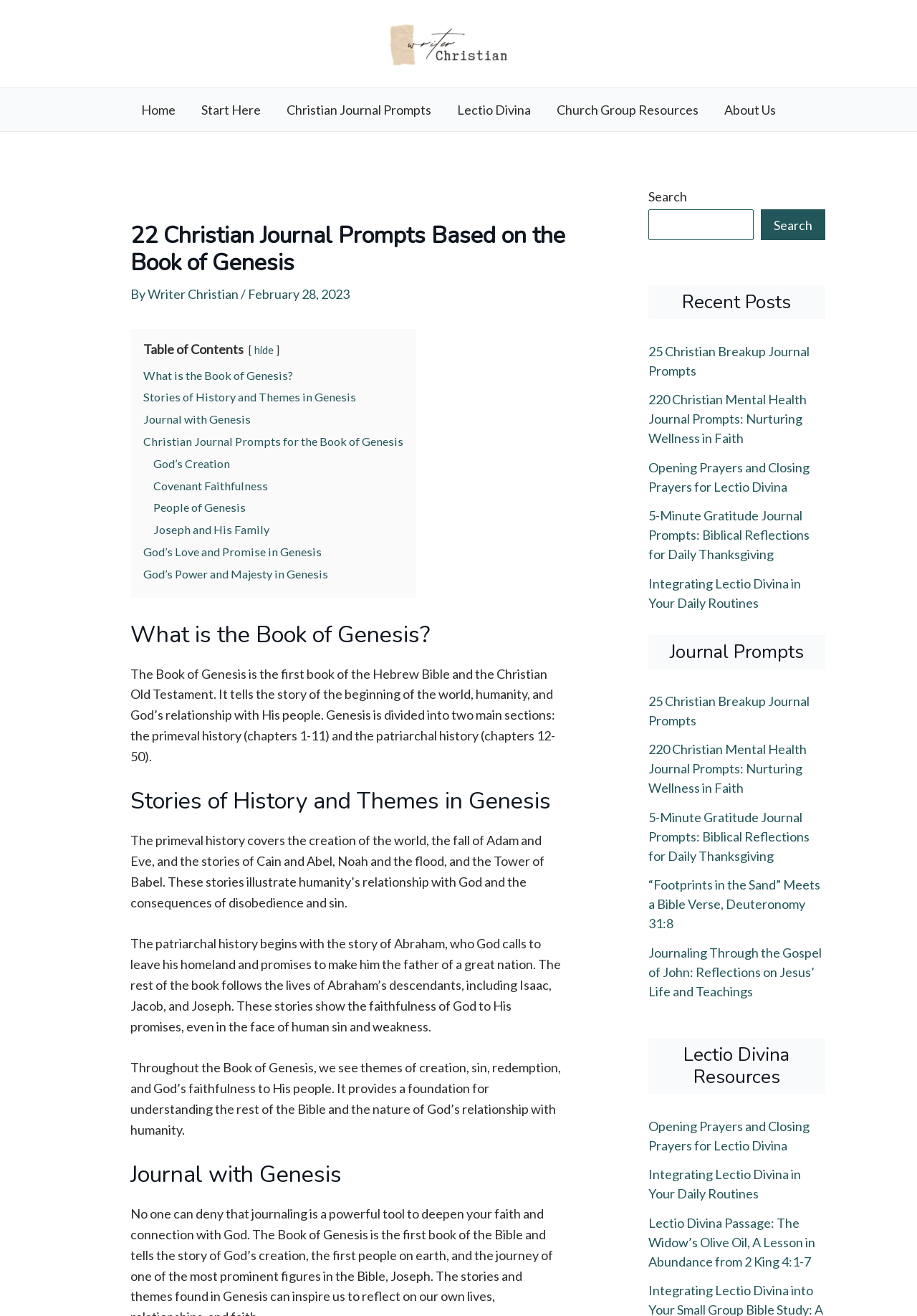Construct a thorough caption encompassing all aspects of the webpage.

This webpage is about Christian journal prompts based on the book of Genesis. At the top, there is a navigation bar with links to different sections of the website, including "Home", "Start Here", "Christian Journal Prompts", "Lectio Divina", "Church Group Resources", and "About Us". Below the navigation bar, there is a header section with the title "22 Christian Journal Prompts Based on the Book of Genesis" and a link to the author's website, "Writer Christian".

On the left side of the page, there is a table of contents with links to different sections of the article, including "What is the Book of Genesis?", "Stories of History and Themes in Genesis", "Journal with Genesis", and others. The main content of the page is divided into these sections, each with a heading and a brief description of the topic.

The "What is the Book of Genesis?" section provides an overview of the book, including its division into primeval history and patriarchal history. The "Stories of History and Themes in Genesis" section discusses the stories of creation, the fall of Adam and Eve, and the lives of Abraham and his descendants, highlighting themes of creation, sin, redemption, and God's faithfulness.

The "Journal with Genesis" section appears to be the main focus of the page, with 22 Christian journal prompts based on the book of Genesis. These prompts are not listed explicitly, but the section is headed by a title and a brief introduction.

On the right side of the page, there is a complementary section with a search bar, a list of recent posts, and links to other journal prompts and Lectio Divina resources. The recent posts include links to articles on Christian breakup journal prompts, Christian mental health journal prompts, and integrating Lectio Divina into daily routines. The journal prompts section includes links to articles on gratitude journal prompts, journaling through the Gospel of John, and more. The Lectio Divina resources section includes links to opening and closing prayers, integrating Lectio Divina into daily routines, and a passage on the widow's olive oil.